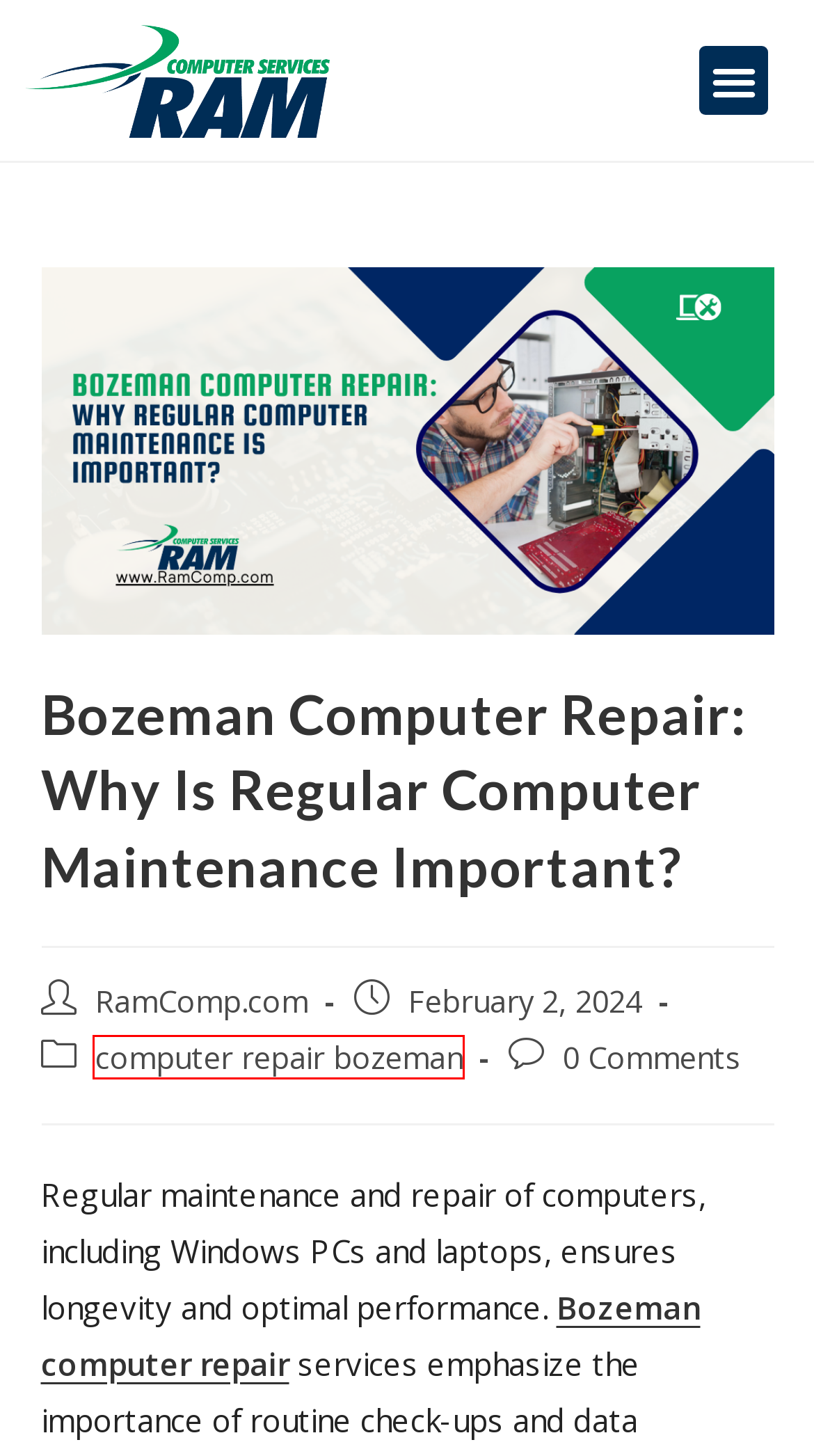Look at the screenshot of a webpage where a red bounding box surrounds a UI element. Your task is to select the best-matching webpage description for the new webpage after you click the element within the bounding box. The available options are:
A. What Important Factors Influence the Price of Computer Repair Bozeman? -
B. RamComp.com, Author at
C. Computer Repair Bozeman: Selecting the Right Service Provider for You -
D. Computer Repair Bozeman | Reliable Computer Repair Services
E. Best Computer Repair Services - Reliable Computer Repair
F. Emergency Computer Repair Bozeman: Quick Solutions for Tech Crises
G. PC Repair Bozeman - Expert Technicians for Professional Service -
H. computer repair bozeman Archives -

H